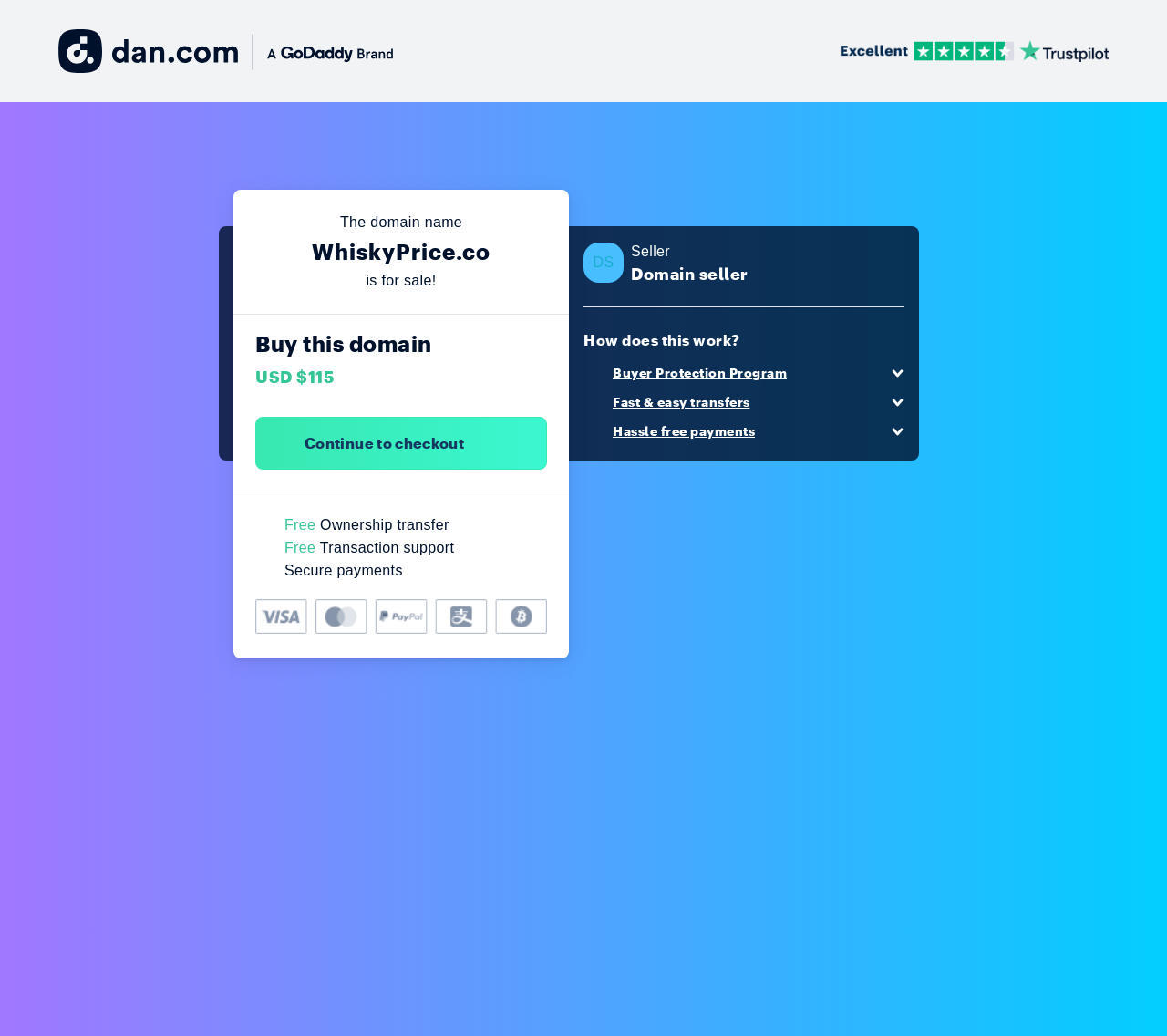Provide a one-word or short-phrase response to the question:
Who is the seller of the domain?

Domain seller